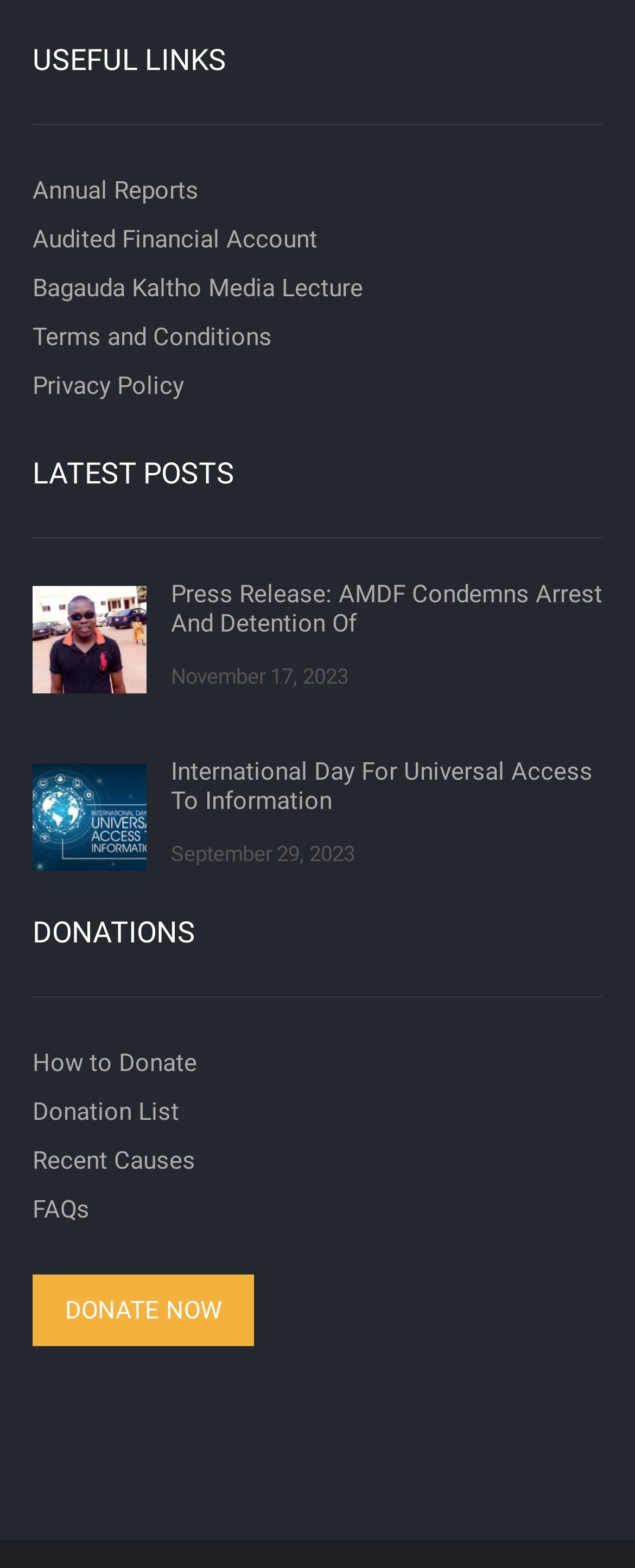Reply to the question with a brief word or phrase: What is the title of the first section?

USEFUL LINKS